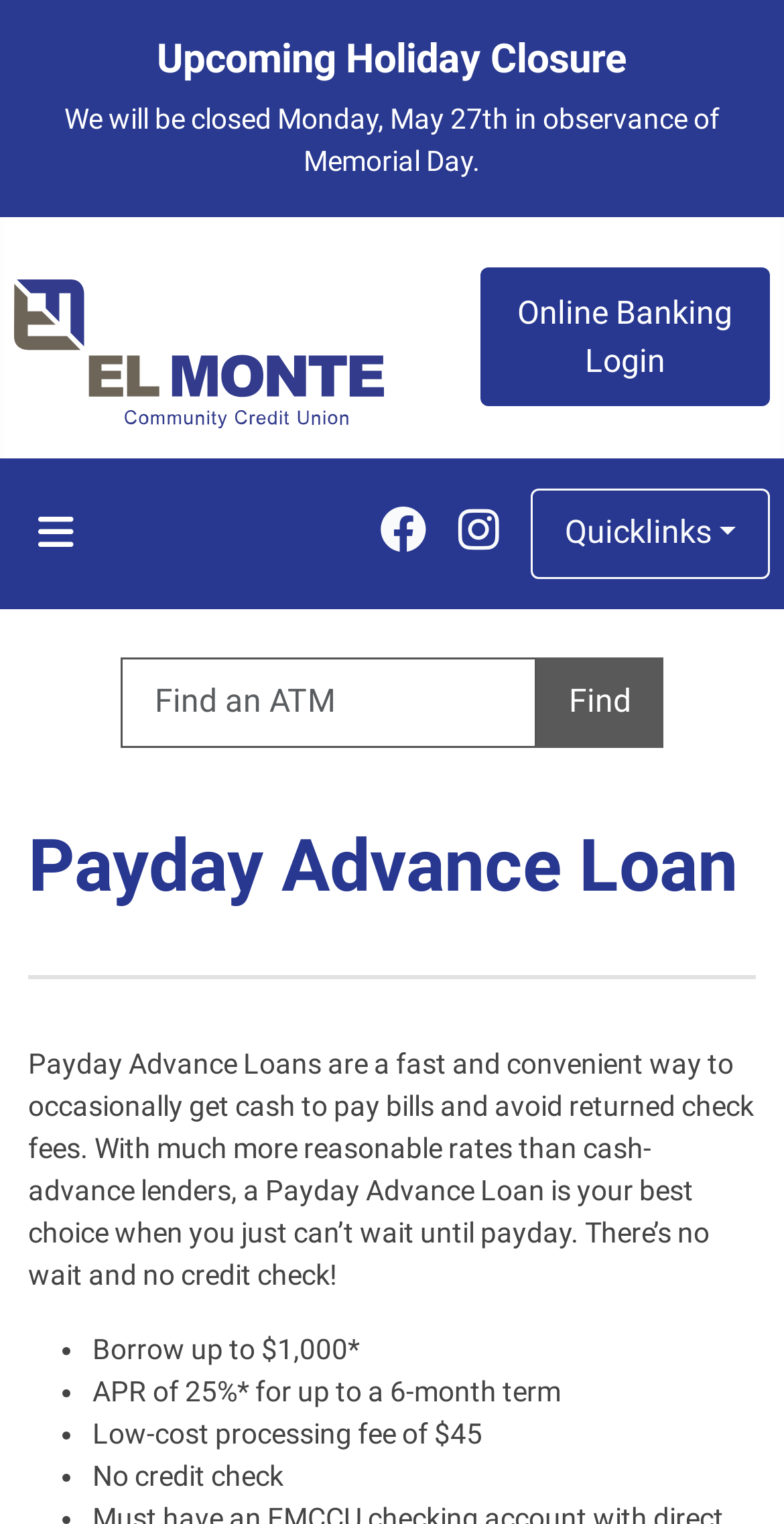Identify the bounding box coordinates of the element to click to follow this instruction: 'Find an ATM'. Ensure the coordinates are four float values between 0 and 1, provided as [left, top, right, bottom].

[0.685, 0.431, 0.846, 0.491]